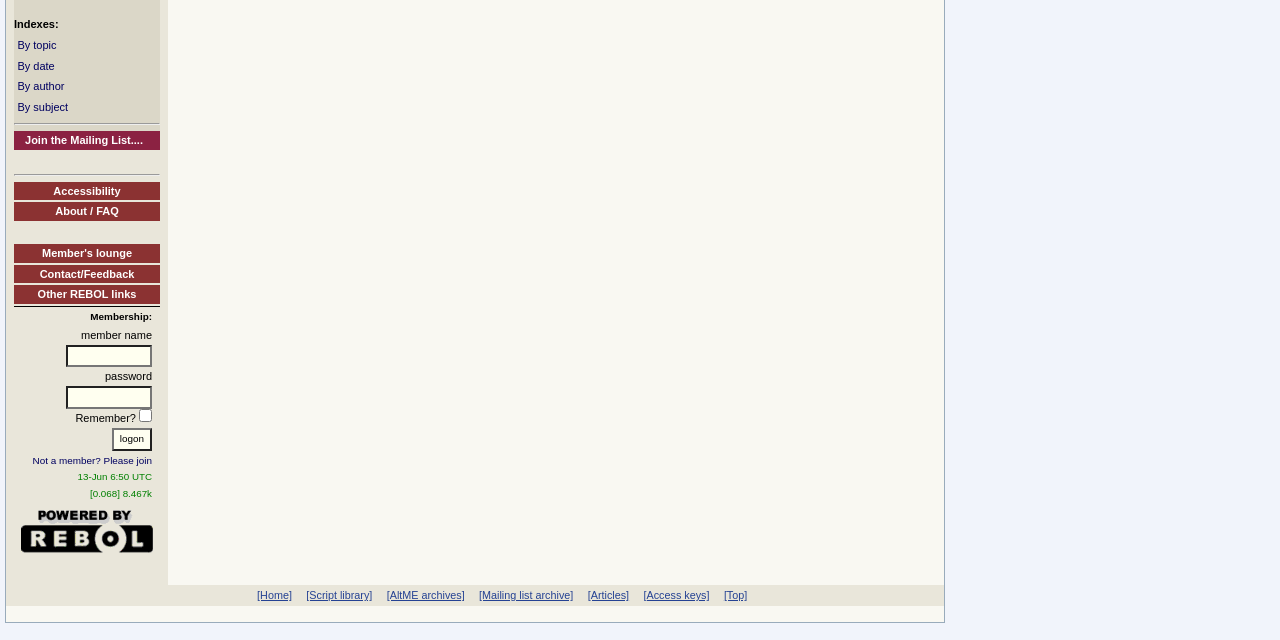Find the bounding box coordinates for the HTML element described in this sentence: "[Mailing list archive]". Provide the coordinates as four float numbers between 0 and 1, in the format [left, top, right, bottom].

[0.374, 0.921, 0.448, 0.939]